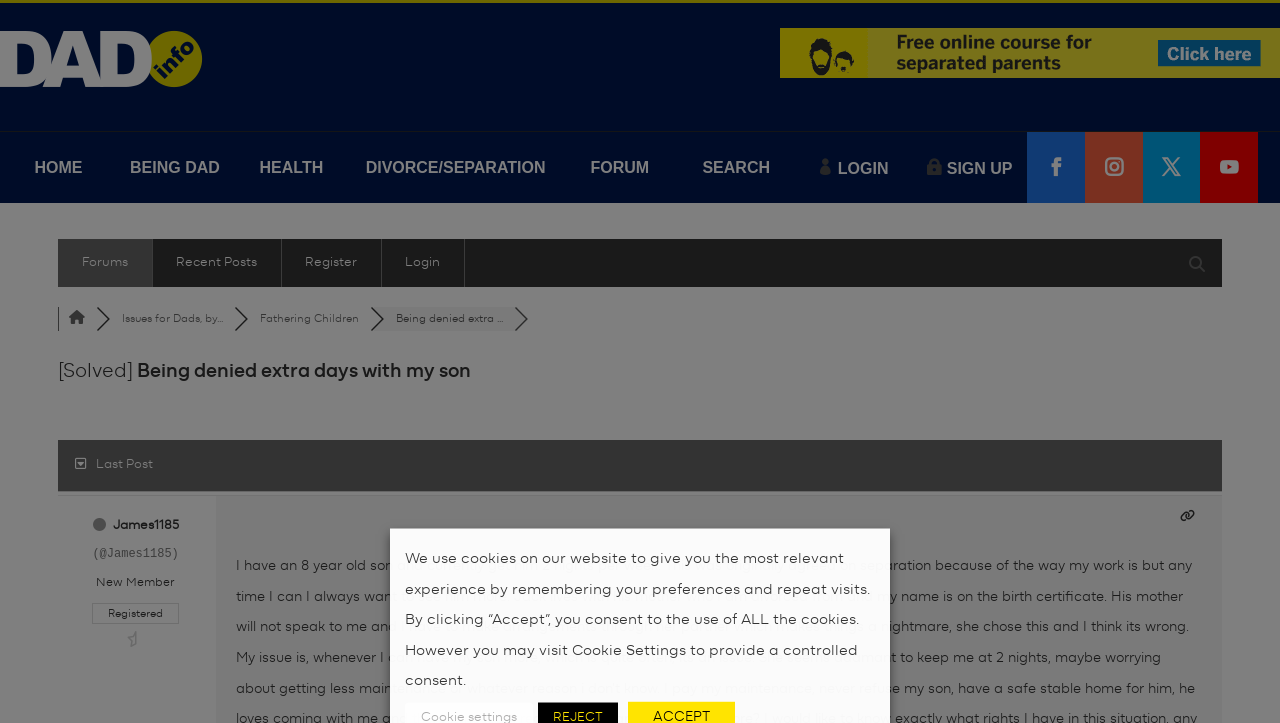Show the bounding box coordinates for the HTML element as described: "FORUM".

[0.439, 0.183, 0.53, 0.281]